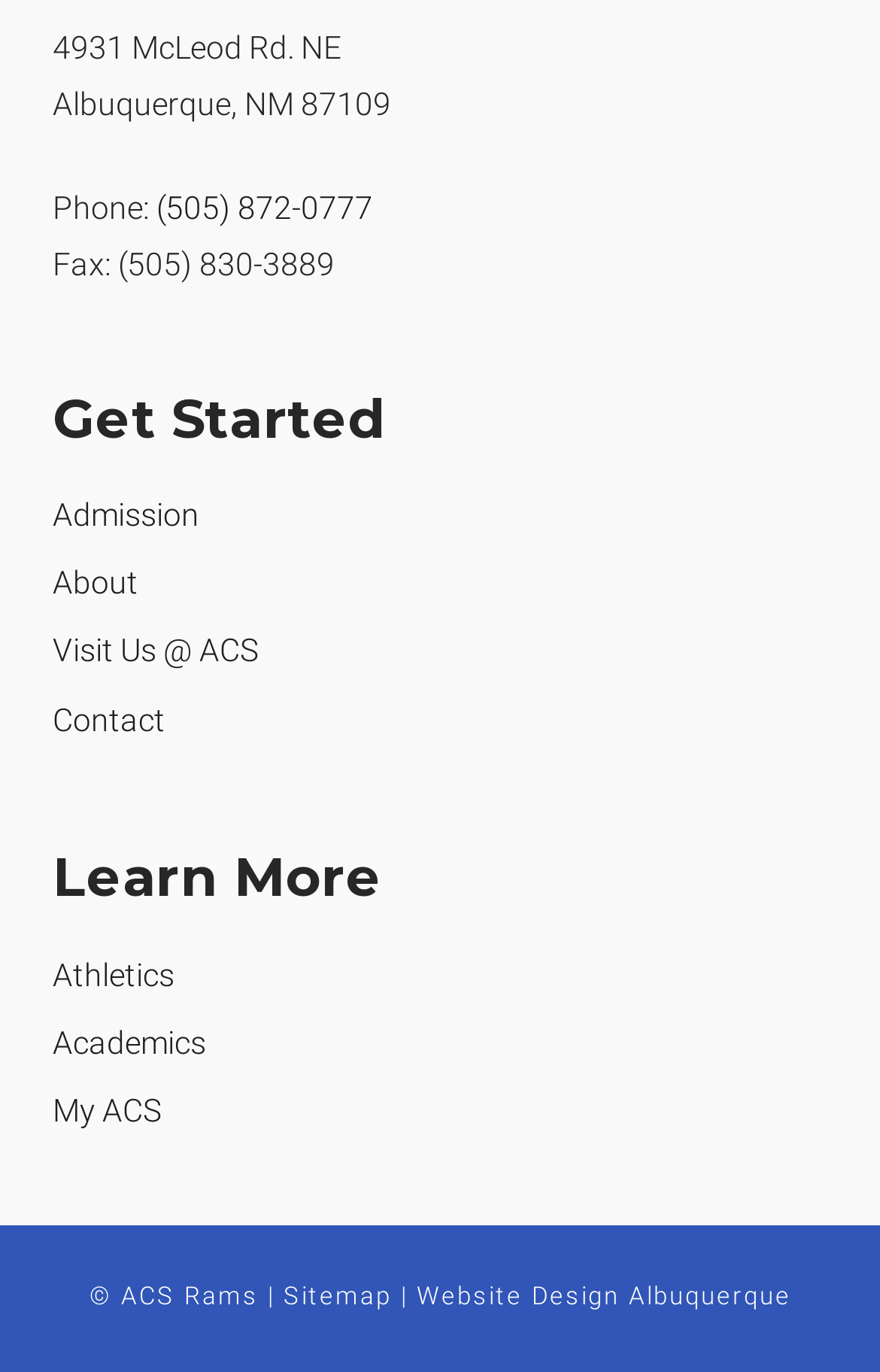Can you give a detailed response to the following question using the information from the image? What is the phone number of ACS?

I found the phone number by looking at the link element next to the 'Phone:' static text, which provides the phone number.